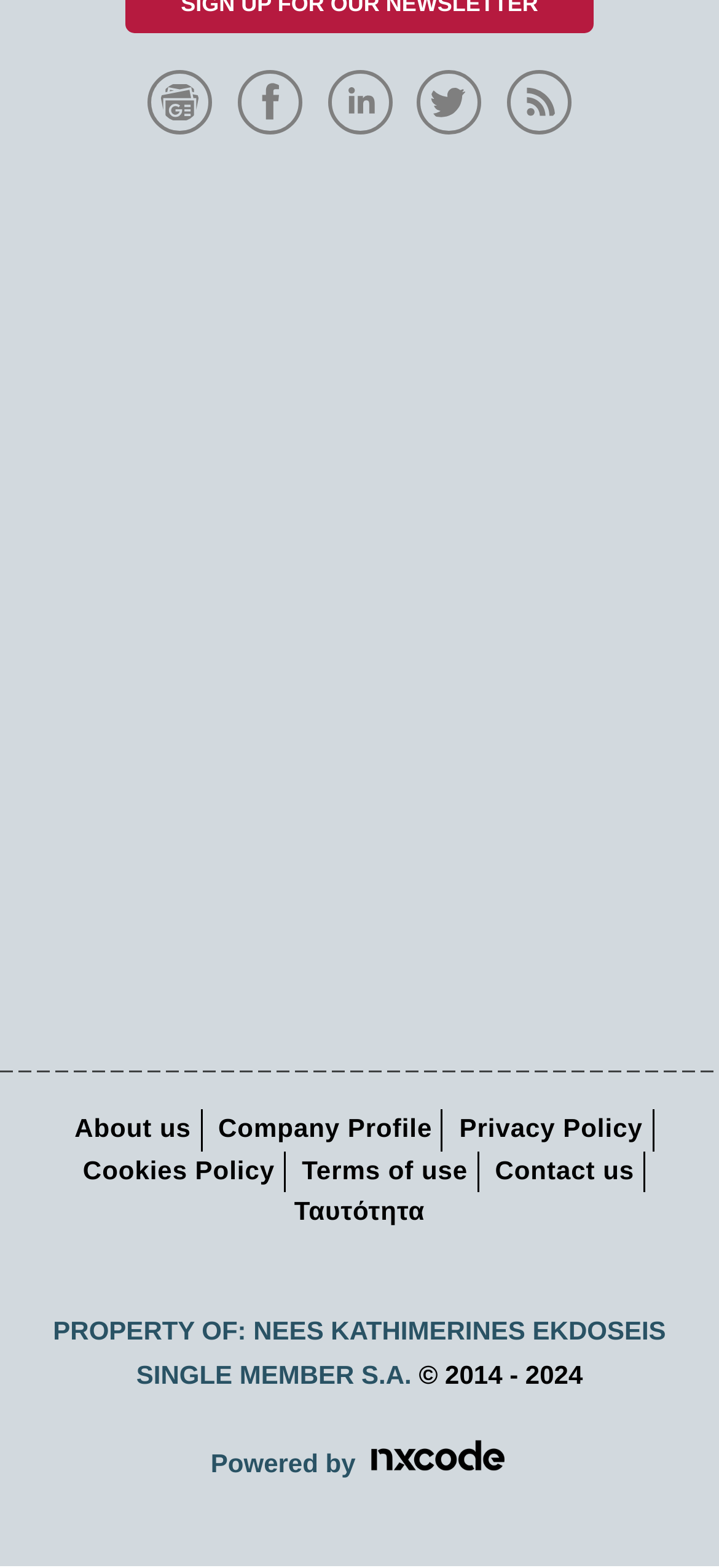Reply to the question with a single word or phrase:
How many social media links are available?

5